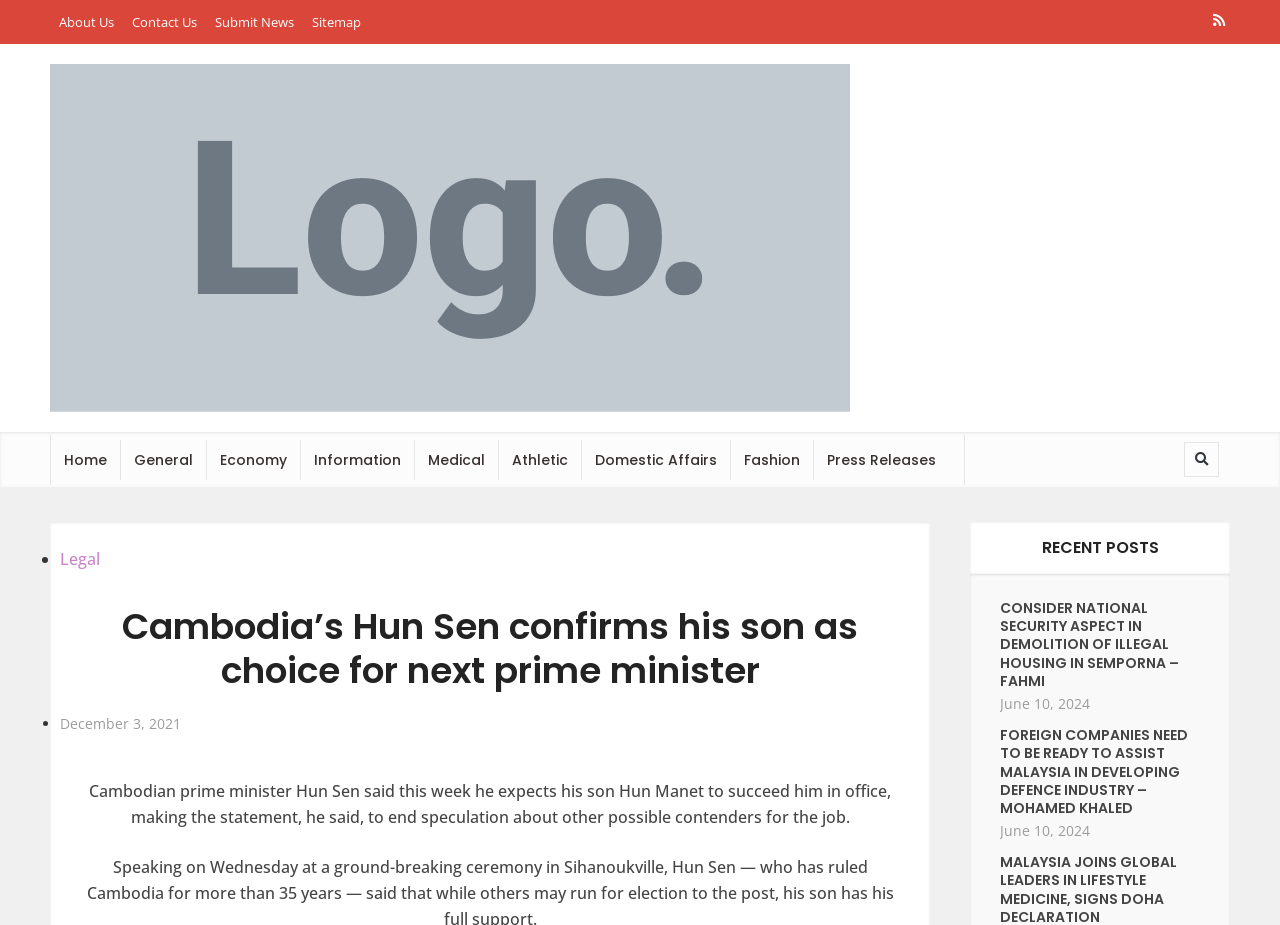Please provide a short answer using a single word or phrase for the question:
What is the category of the link 'Economy'?

News category